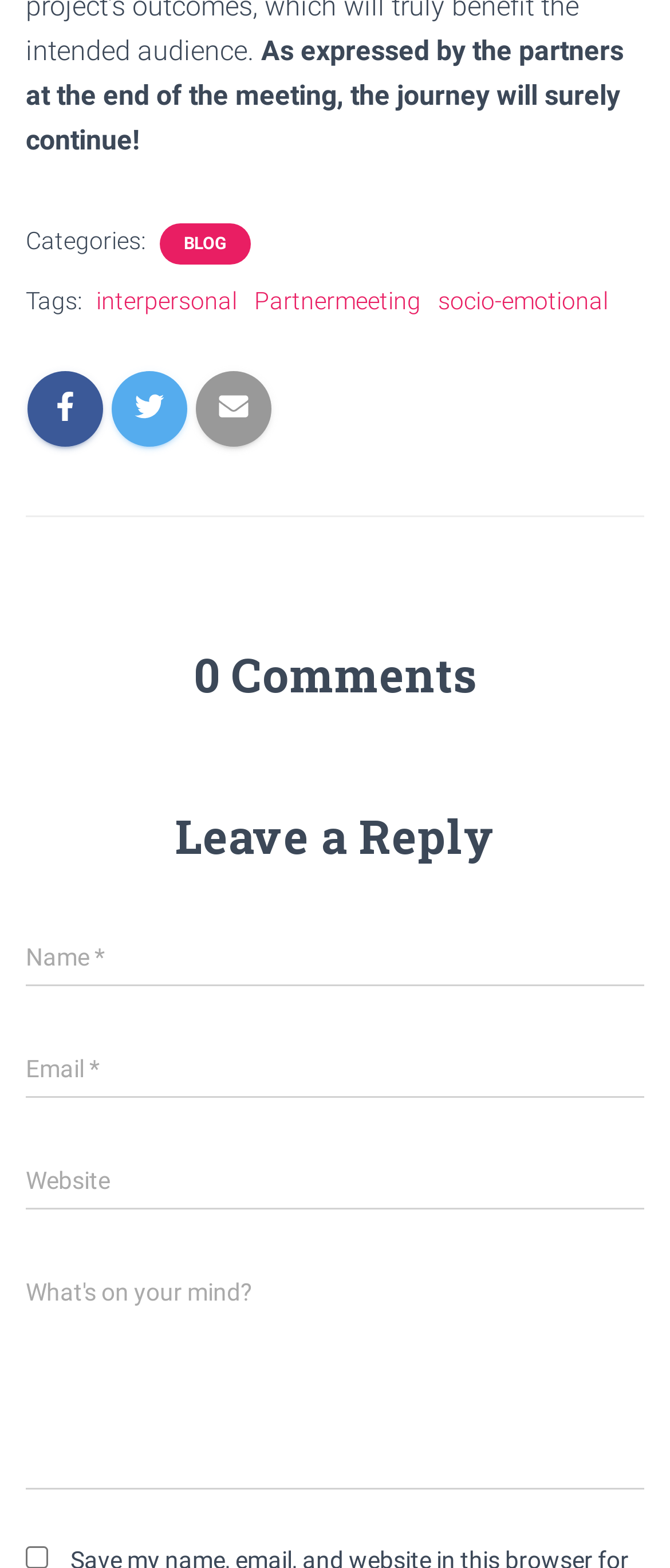Give the bounding box coordinates for the element described as: "parent_node: Website name="url"".

[0.038, 0.733, 0.962, 0.772]